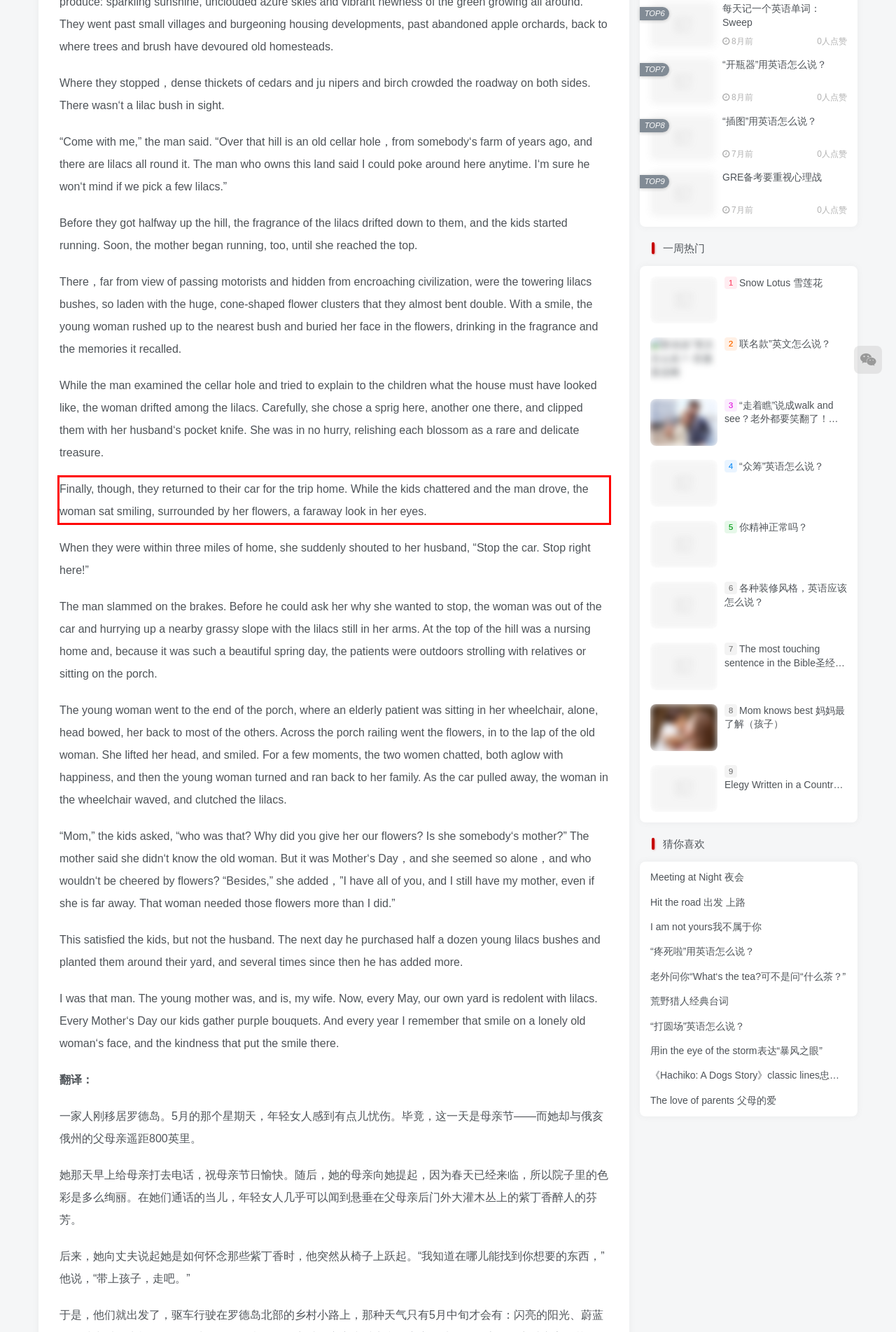You are provided with a webpage screenshot that includes a red rectangle bounding box. Extract the text content from within the bounding box using OCR.

Finally, though, they returned to their car for the trip home. While the kids chattered and the man drove, the woman sat smiling, surrounded by her flowers, a faraway look in her eyes.